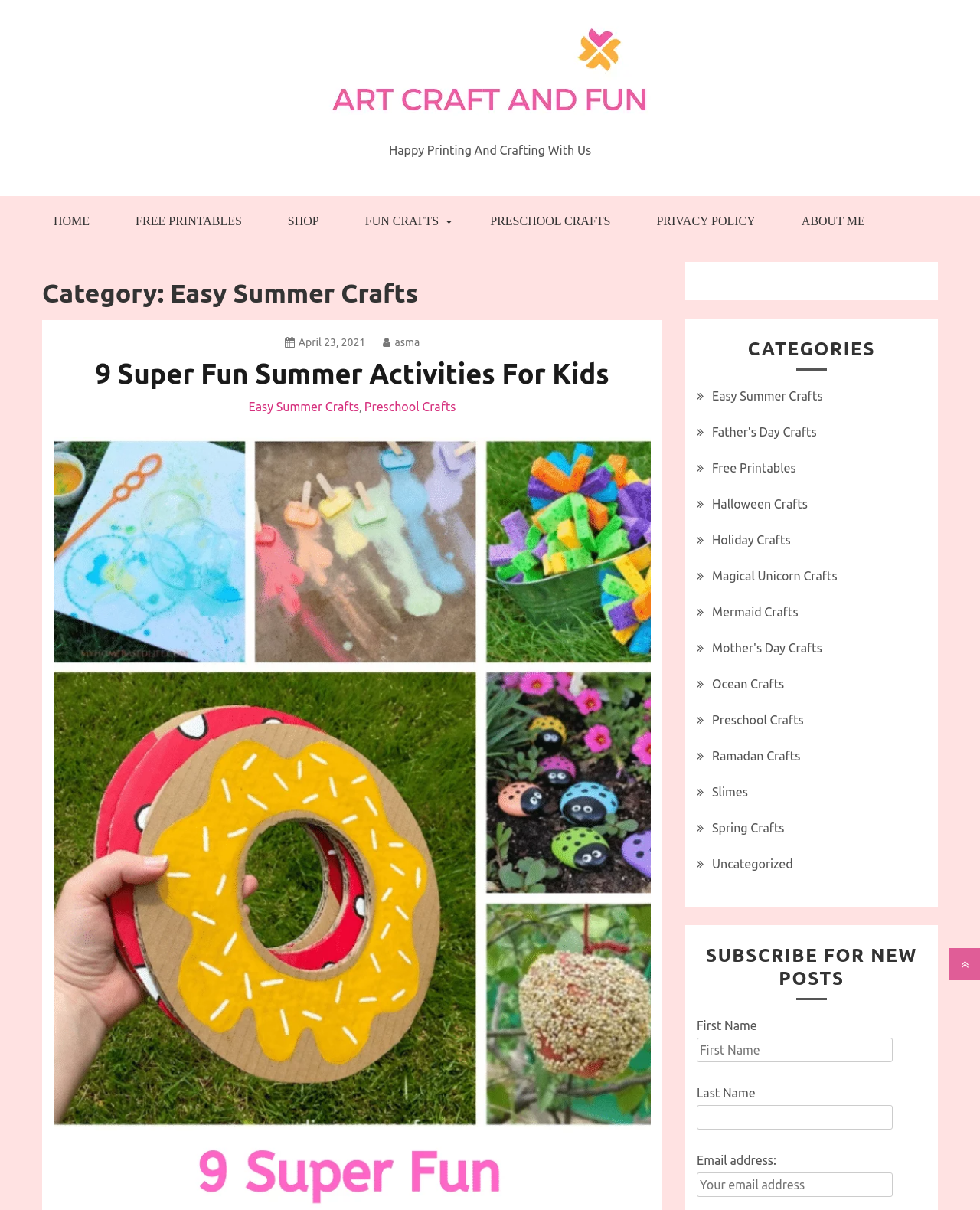Please find and report the bounding box coordinates of the element to click in order to perform the following action: "Subscribe with your email address". The coordinates should be expressed as four float numbers between 0 and 1, in the format [left, top, right, bottom].

[0.711, 0.969, 0.911, 0.989]